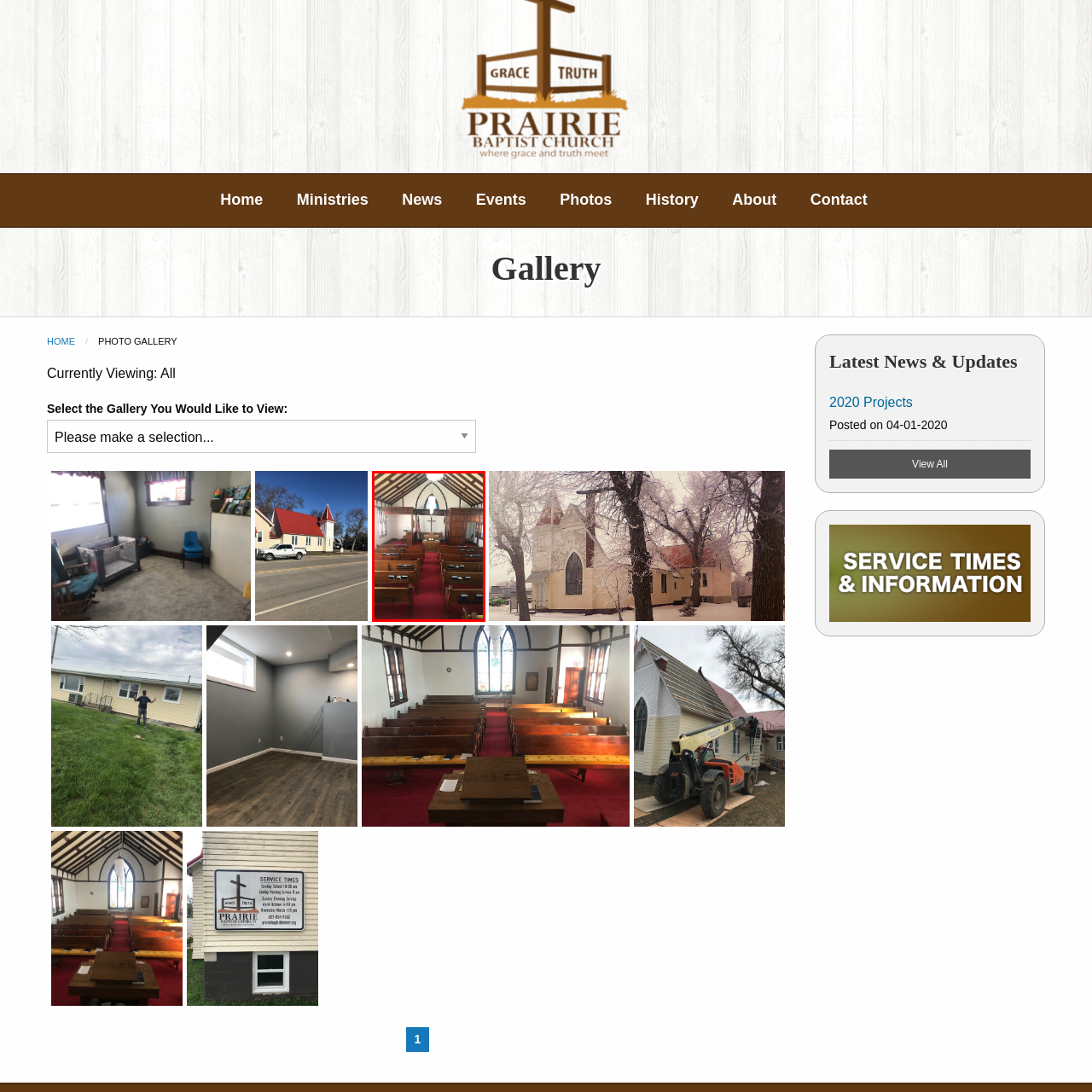Examine the portion within the green circle, What is the color of the carpet? 
Reply succinctly with a single word or phrase.

Rich red